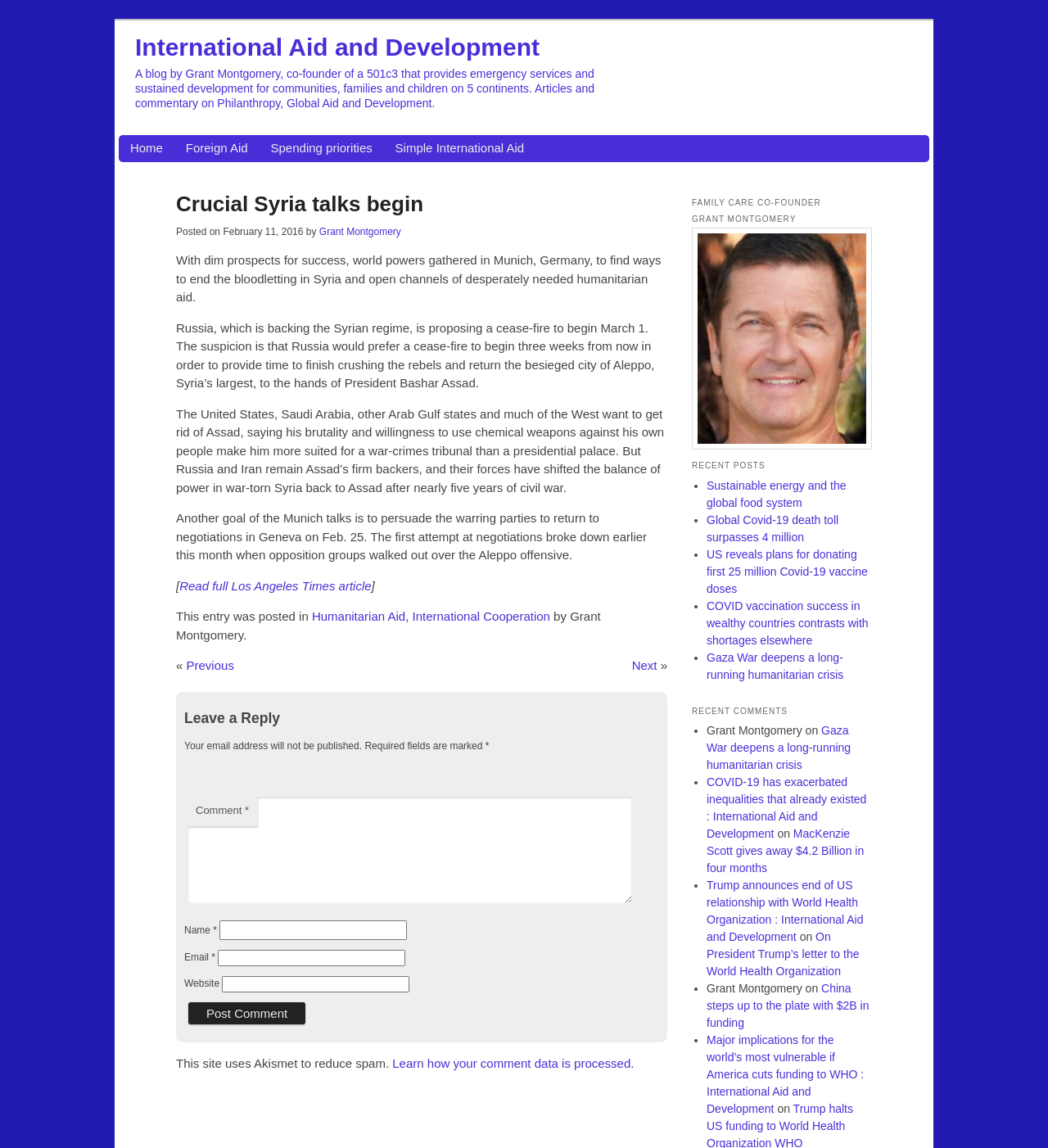What is the name of the organization co-founded by Grant Montgomery?
Use the image to answer the question with a single word or phrase.

Family Care